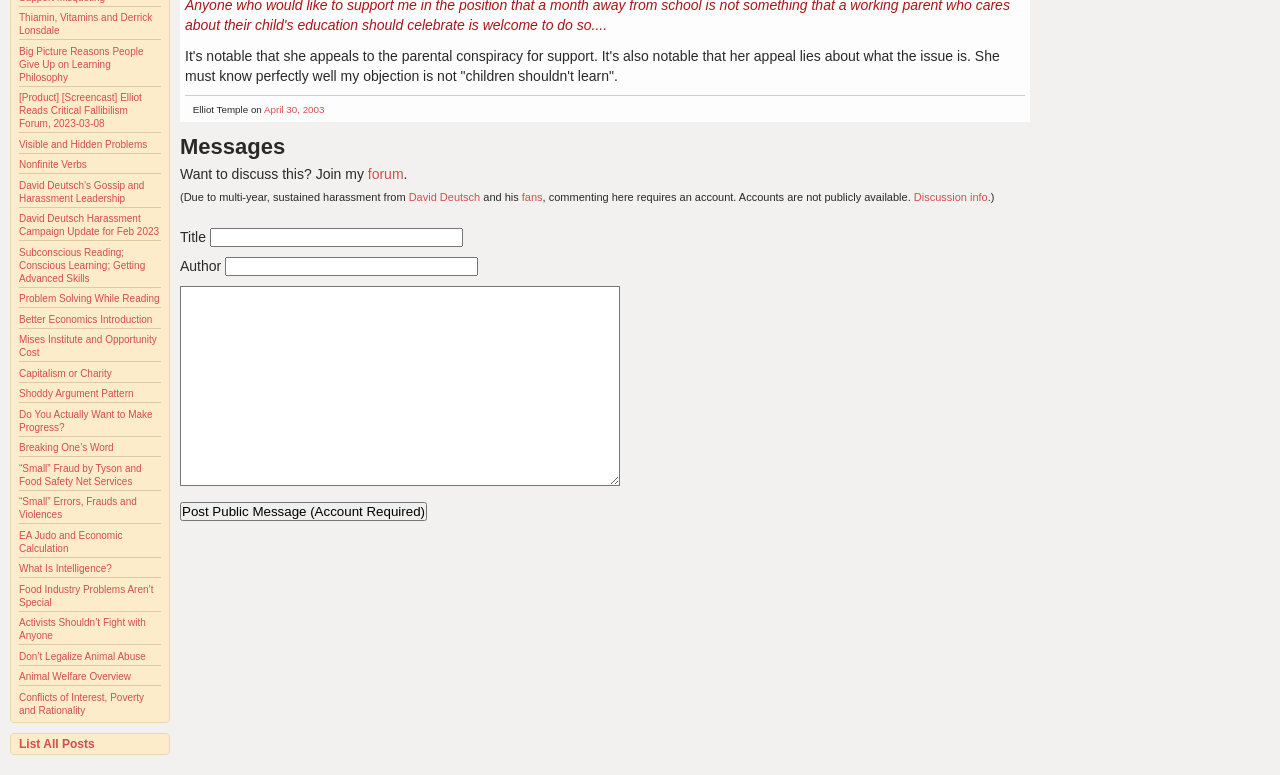Determine the bounding box coordinates of the UI element described by: "name="comment[arglez]"".

[0.141, 0.369, 0.484, 0.627]